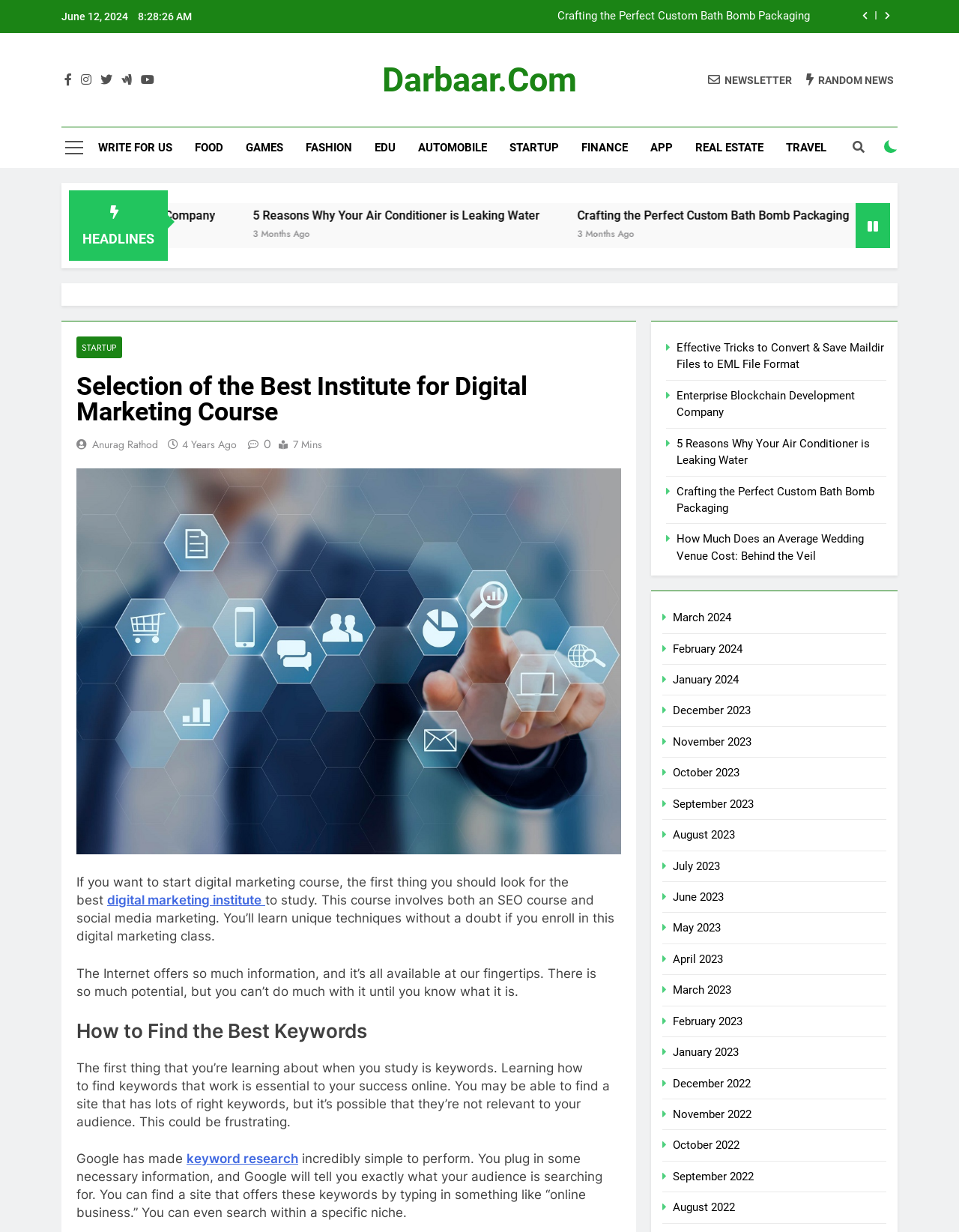What is the topic of the article with the heading '5 Reasons Why Your Air Conditioner is Leaking Water'?
Provide a comprehensive and detailed answer to the question.

The article with the heading '5 Reasons Why Your Air Conditioner is Leaking Water' is likely about air conditioner maintenance, as it discusses common issues with air conditioners and provides reasons why they may be leaking water.